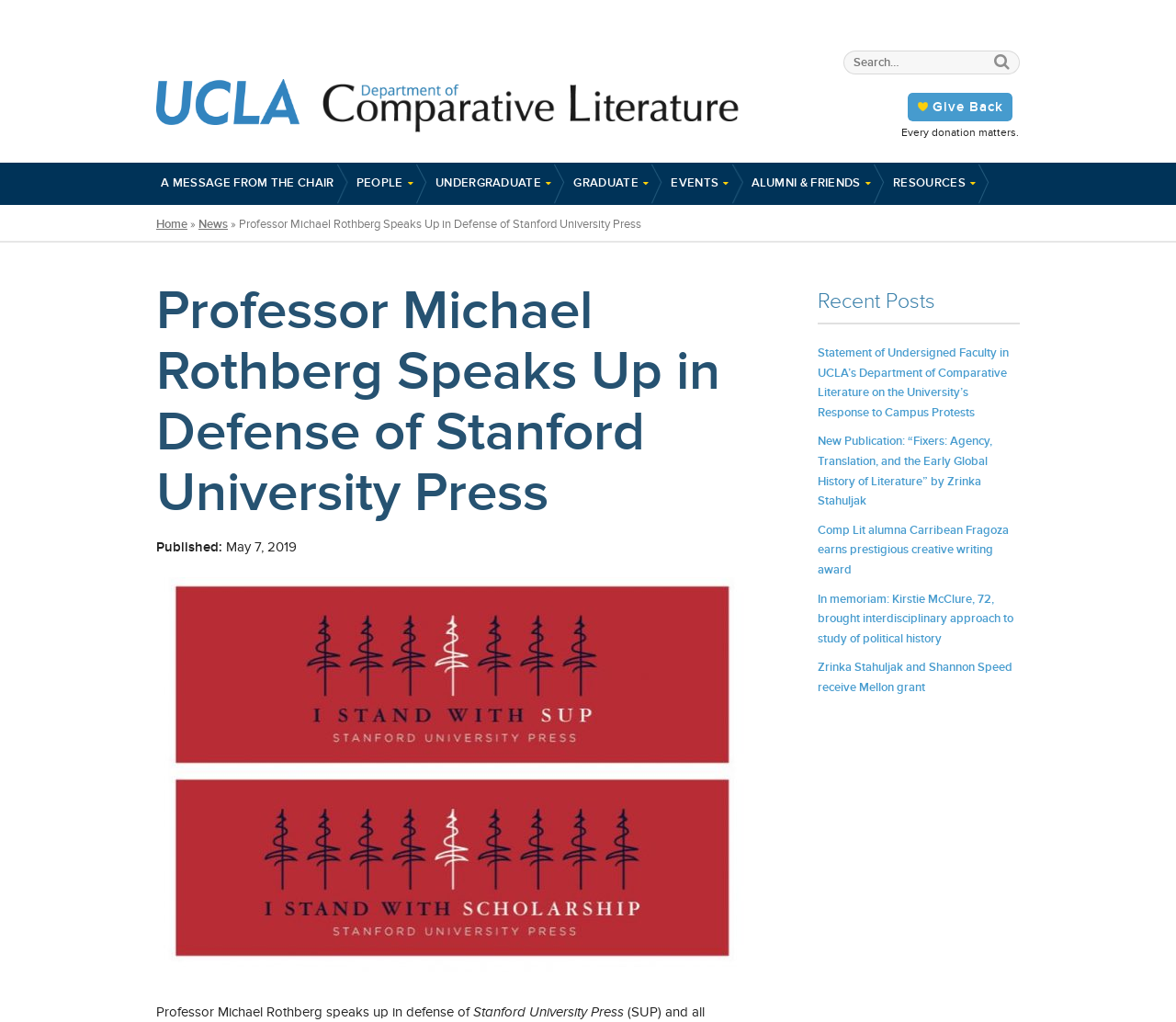What is the topic of the main article?
Please provide a comprehensive answer based on the visual information in the image.

The main article on the webpage is about Professor Michael Rothberg speaking up in defense of Stanford University Press, as indicated by the heading 'Professor Michael Rothberg Speaks Up in Defense of Stanford University Press'.